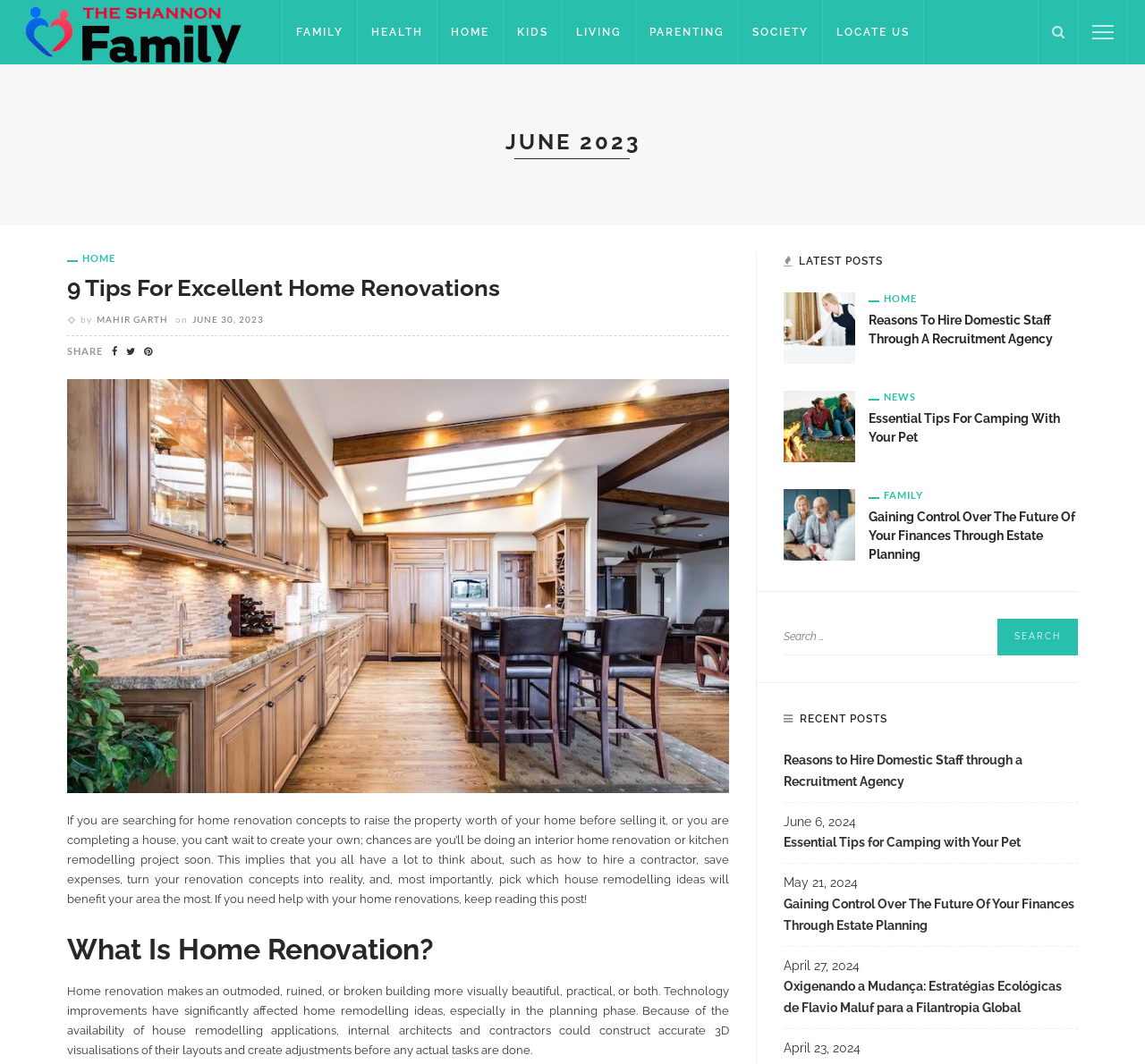Please provide the bounding box coordinates for the element that needs to be clicked to perform the instruction: "Click on the 'FAMILY' link". The coordinates must consist of four float numbers between 0 and 1, formatted as [left, top, right, bottom].

[0.246, 0.0, 0.312, 0.061]